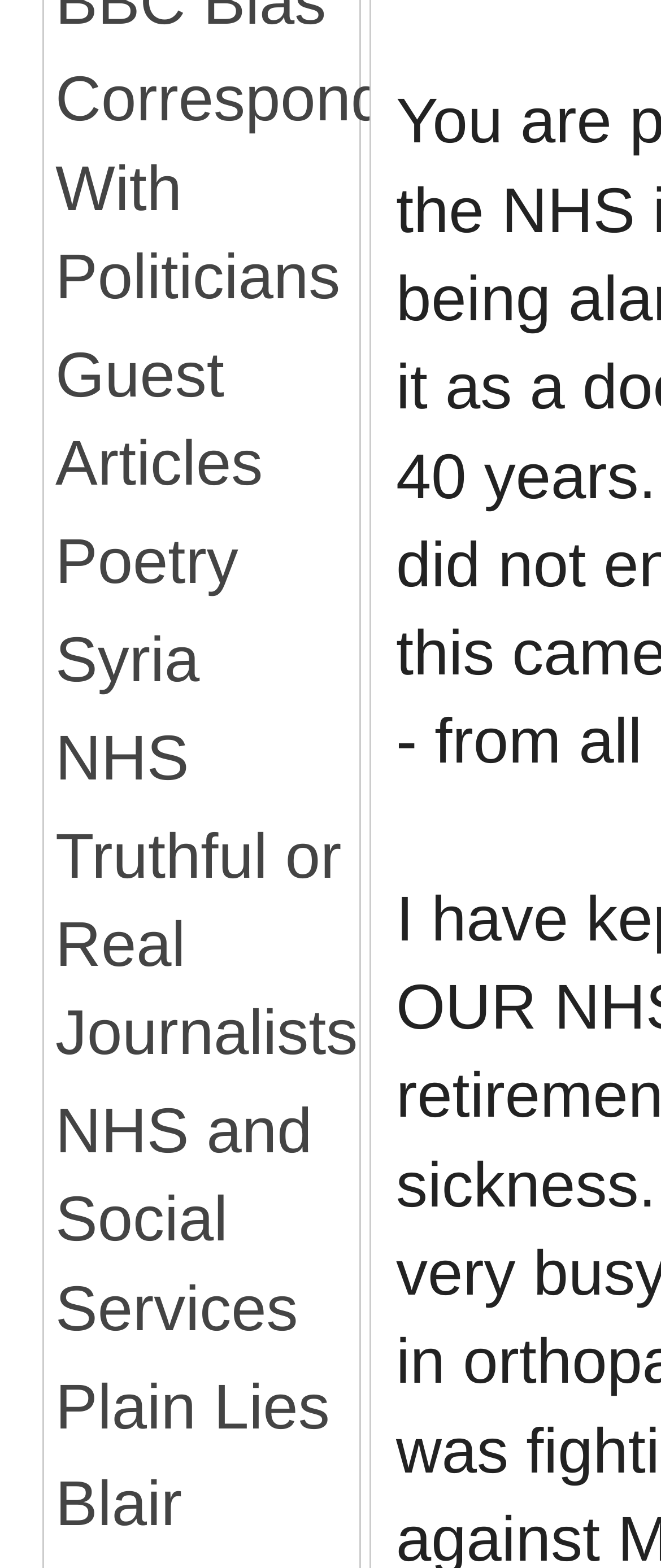Please provide a short answer using a single word or phrase for the question:
What is the last category listed on the webpage?

Blair